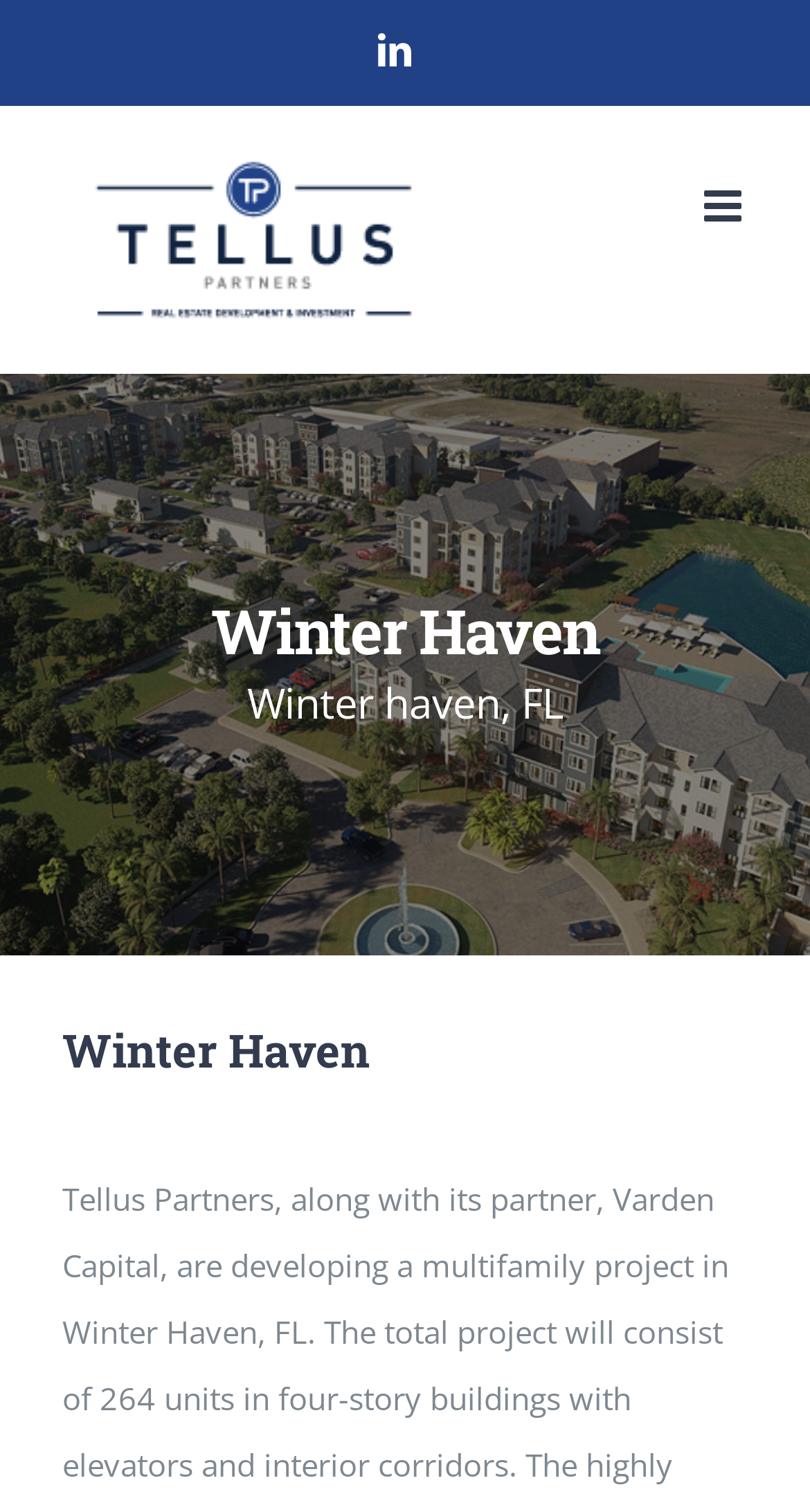Carefully examine the image and provide an in-depth answer to the question: What is the purpose of the link ' Go to Top'?

The link ' Go to Top' is likely an anchor link that allows users to quickly navigate to the top of the webpage, as it is commonly used for this purpose.